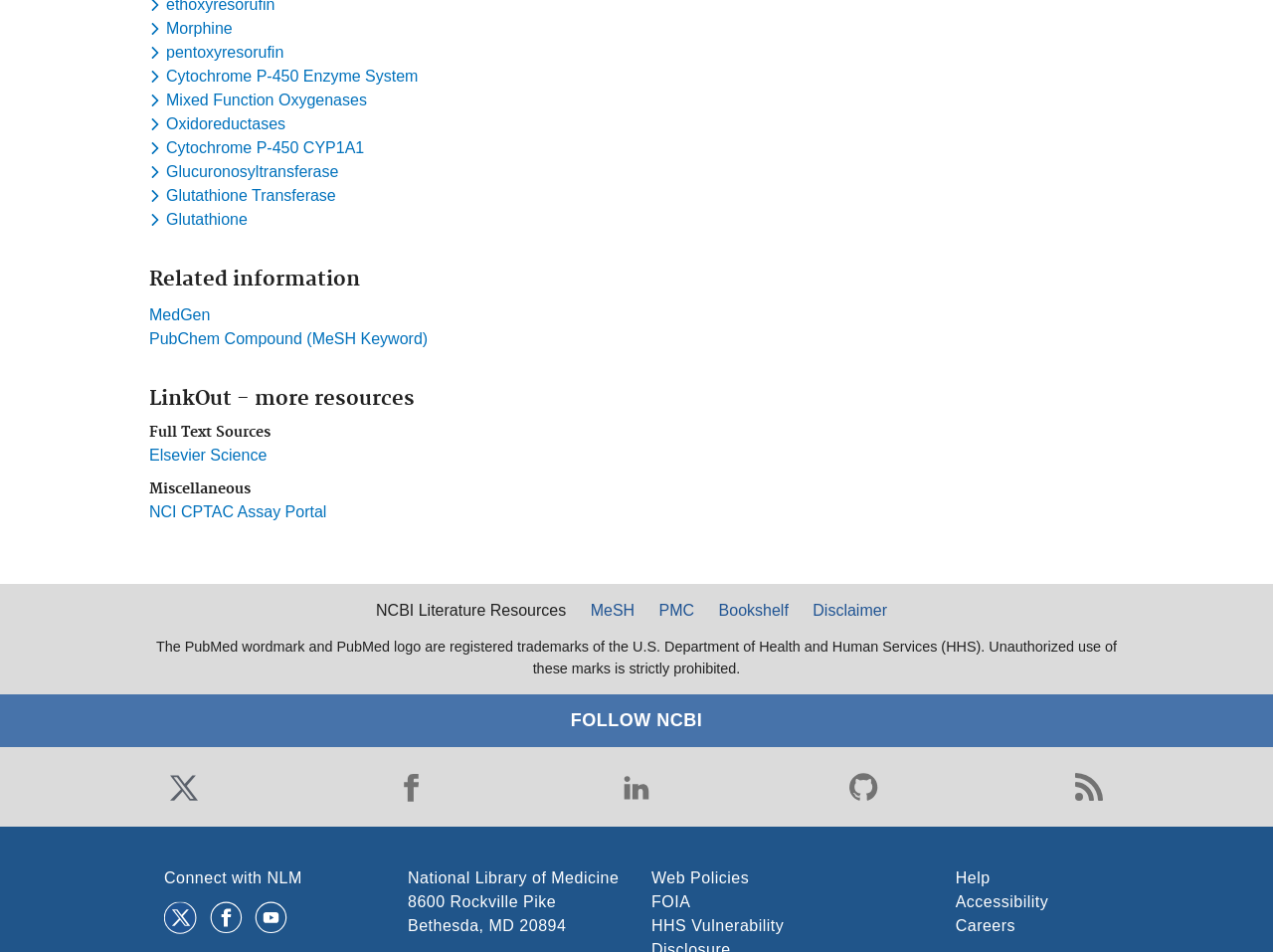Using the element description: "Proudly powered by WordPress", determine the bounding box coordinates. The coordinates should be in the format [left, top, right, bottom], with values between 0 and 1.

None